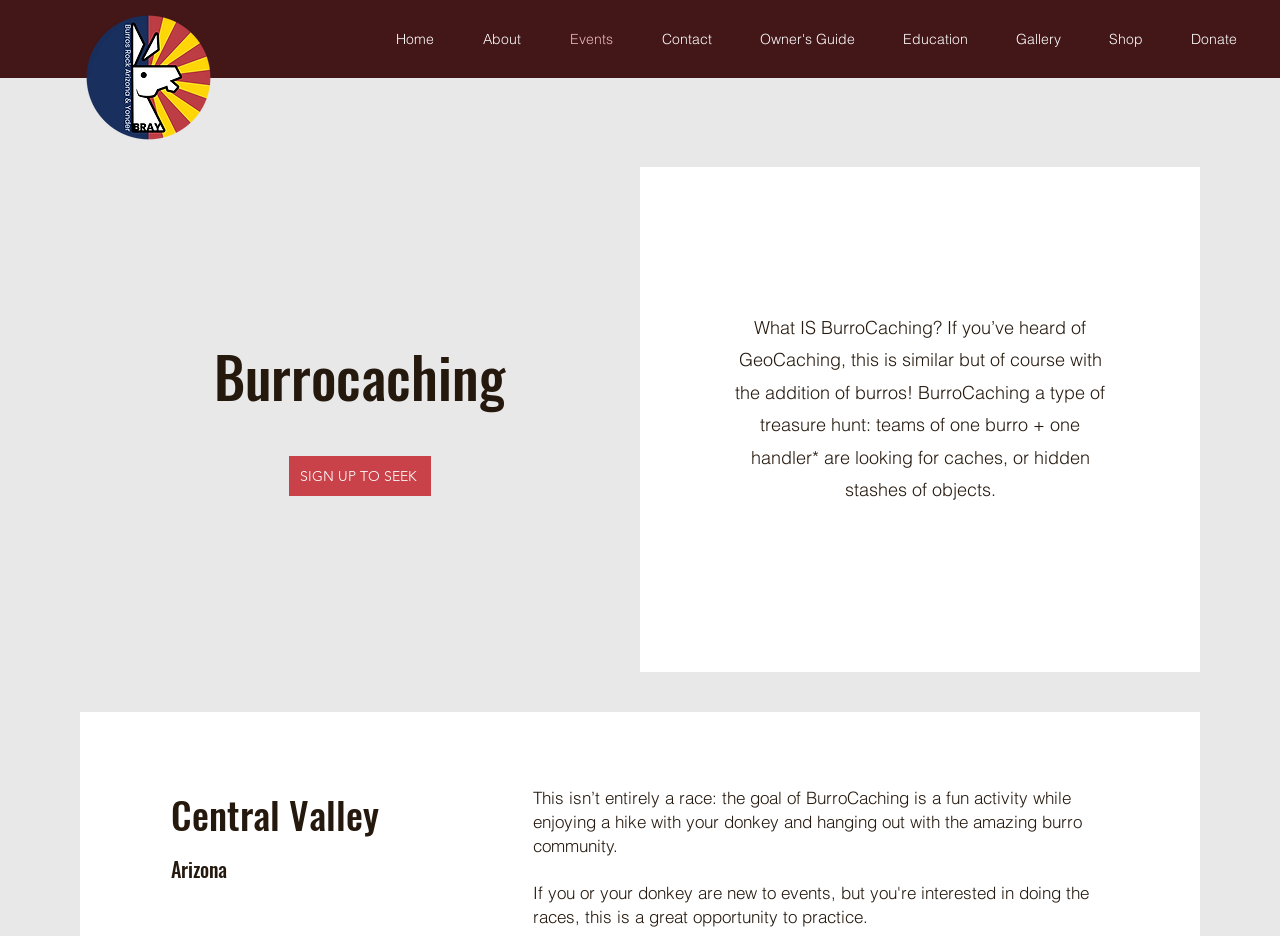Kindly determine the bounding box coordinates for the area that needs to be clicked to execute this instruction: "Go to the Home page".

[0.29, 0.015, 0.358, 0.068]